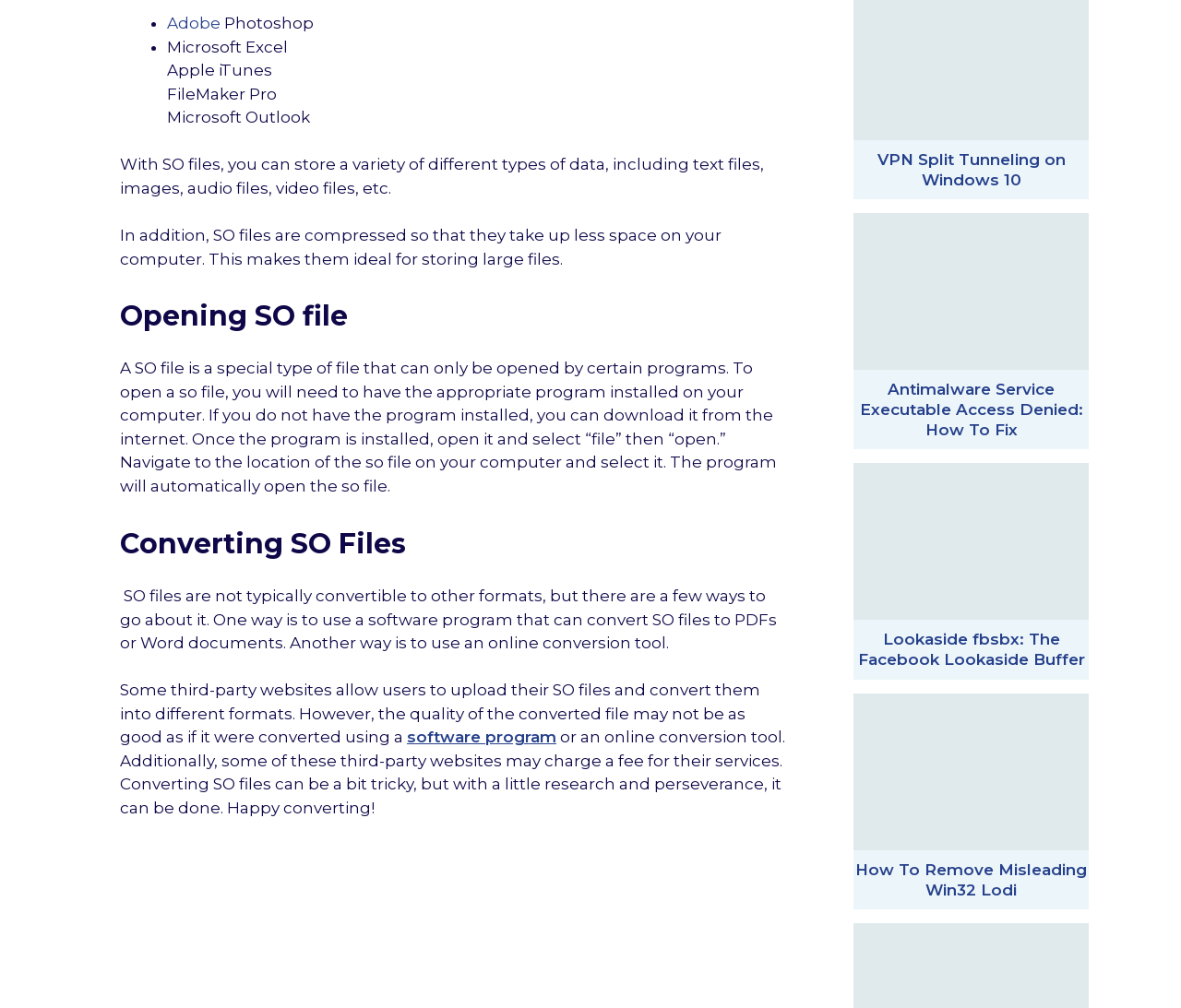How can you open a SO file? From the image, respond with a single word or brief phrase.

Use appropriate program